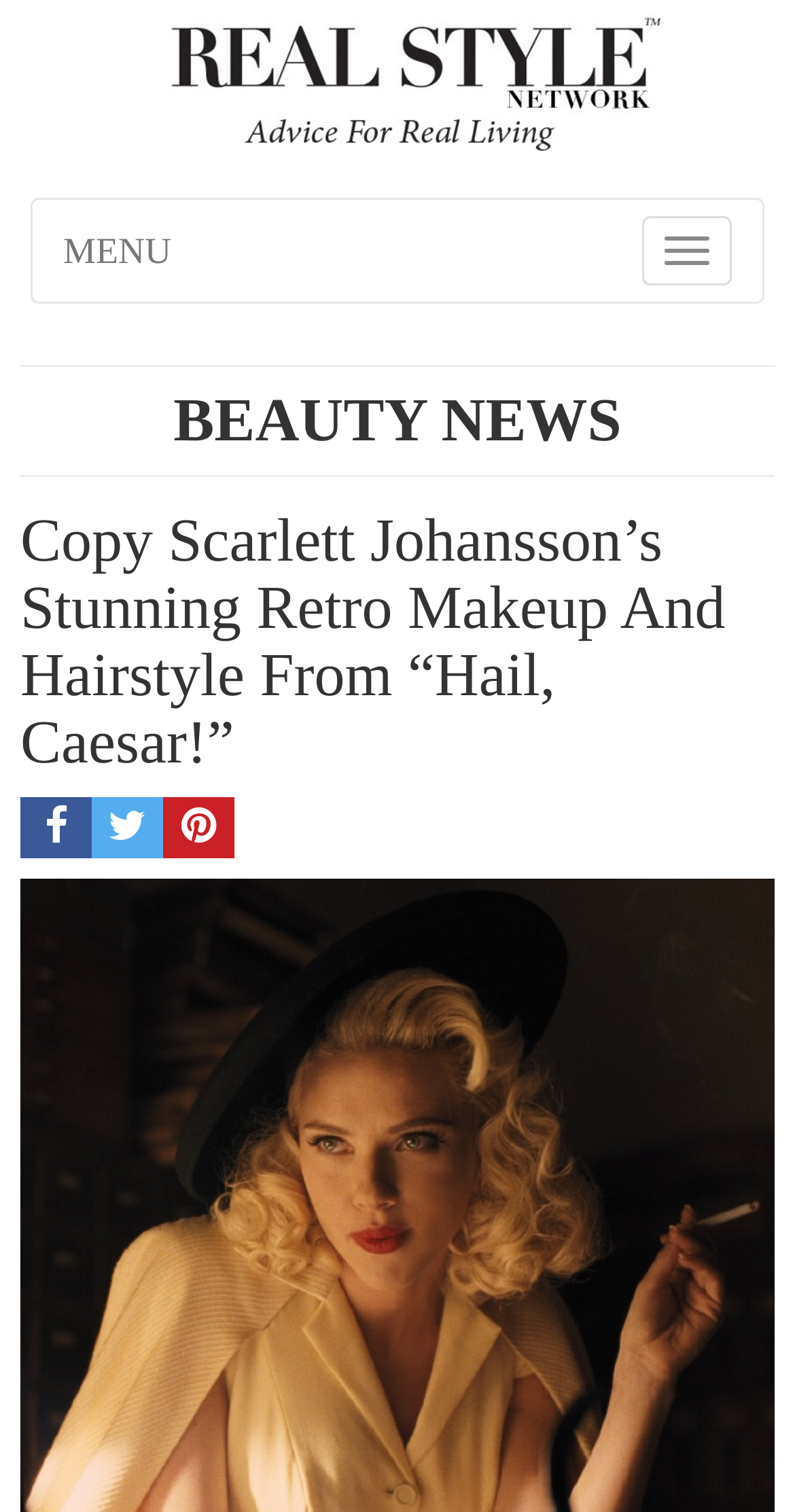Please respond to the question with a concise word or phrase:
Is there a menu button on the page?

Yes